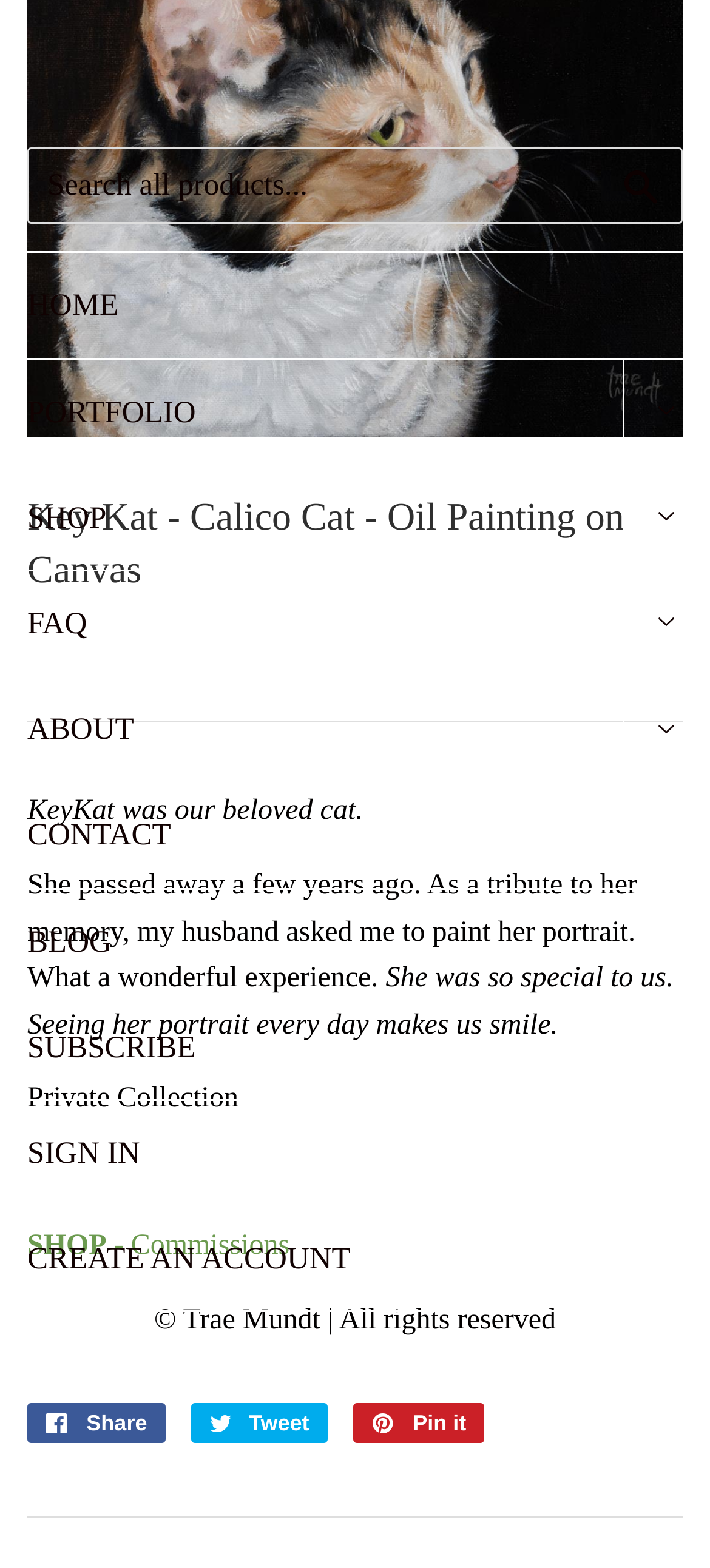What is the name of the artist?
Provide a one-word or short-phrase answer based on the image.

Trae Mundt